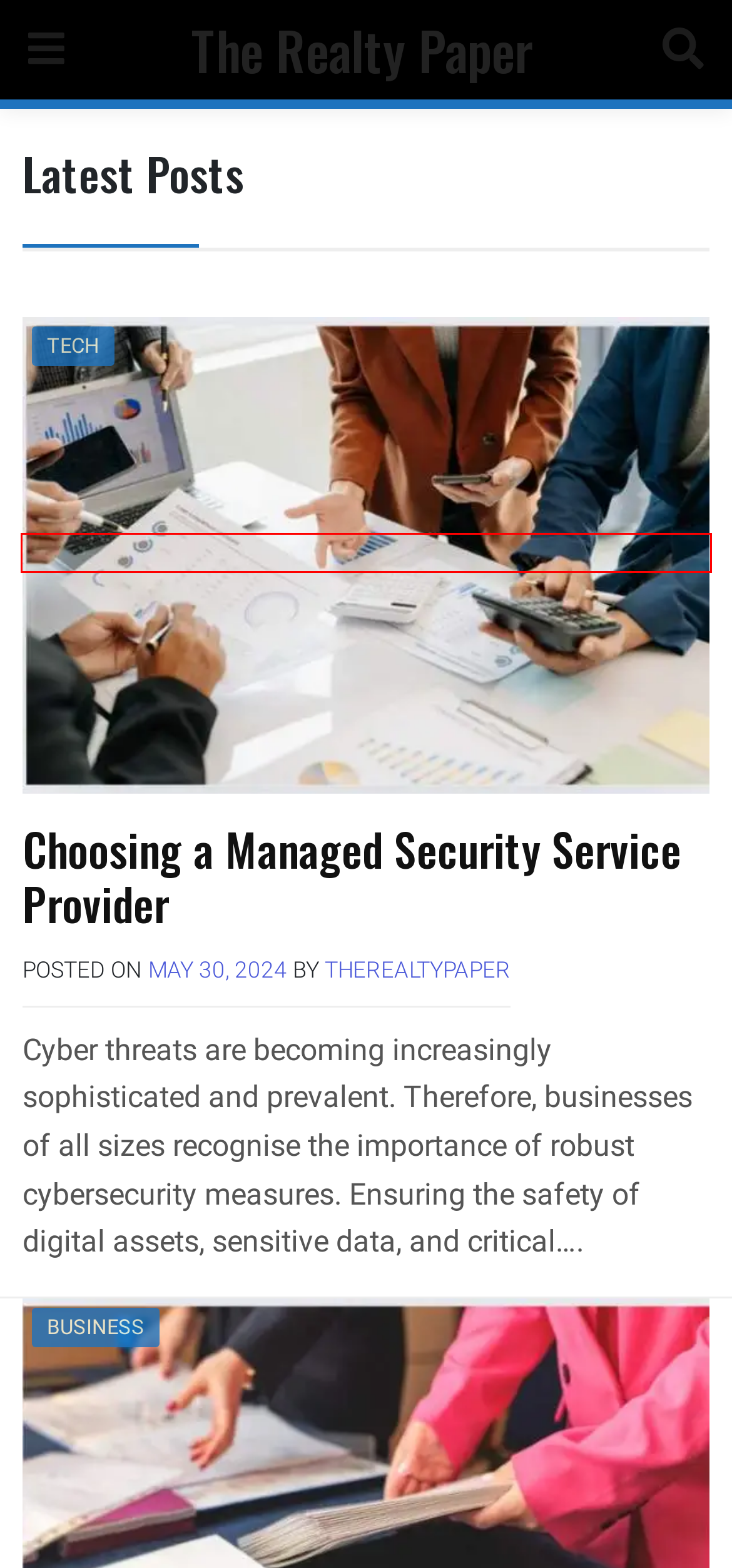Evaluate the webpage screenshot and identify the element within the red bounding box. Select the webpage description that best fits the new webpage after clicking the highlighted element. Here are the candidates:
A. June 2022 - The Realty Paper
B. Choosing a Managed Security Service Provider - The Realty Paper
C. Business Archives - The Realty Paper
D. World Archives - The Realty Paper
E. therealtypaper, Author at The Realty Paper
F. August 2023 - The Realty Paper
G. Trademark Registration in the UK - The Realty Paper
H. Tech Archives - The Realty Paper

B